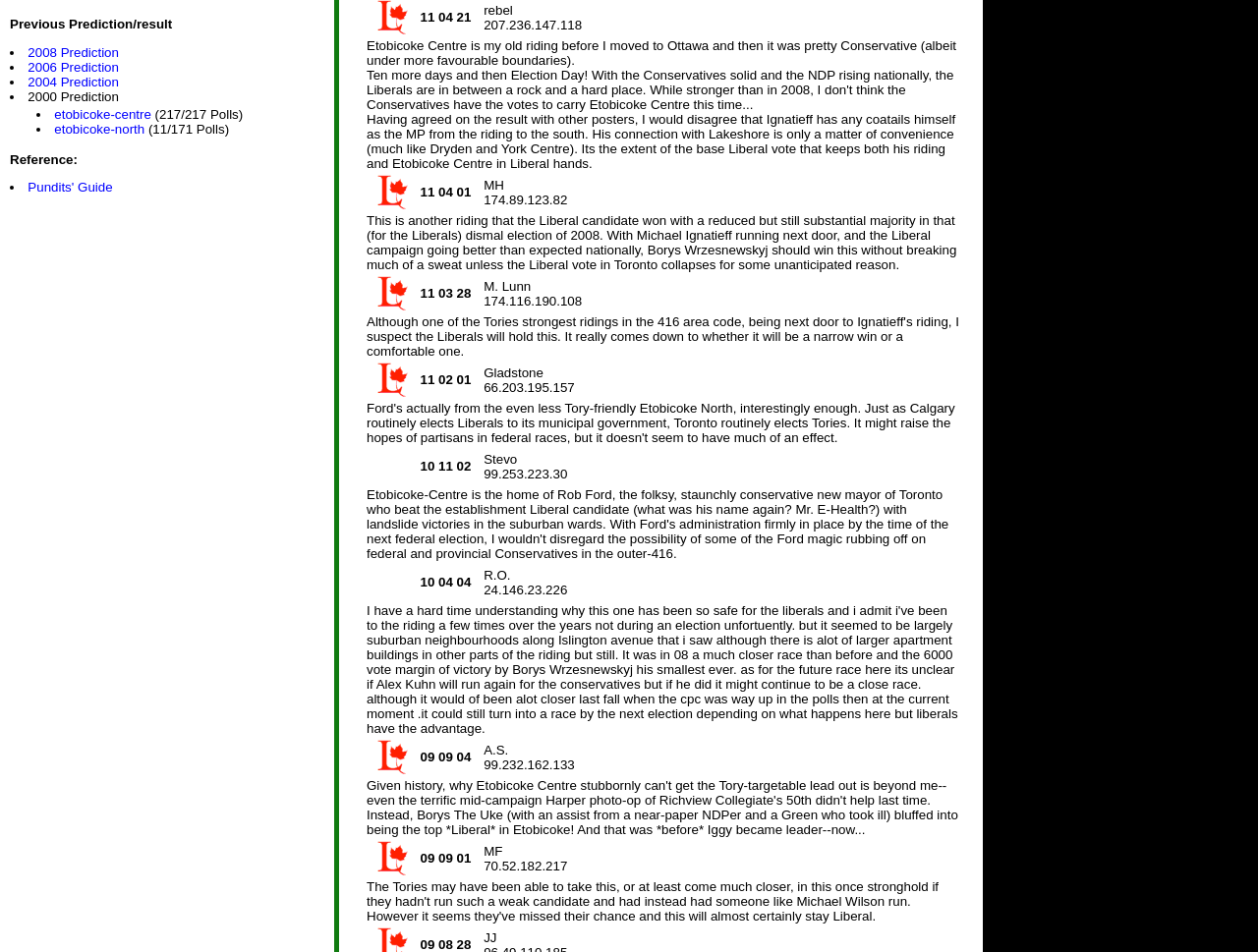Identify the bounding box coordinates for the UI element described as: "Pundits' Guide".

[0.022, 0.189, 0.09, 0.205]